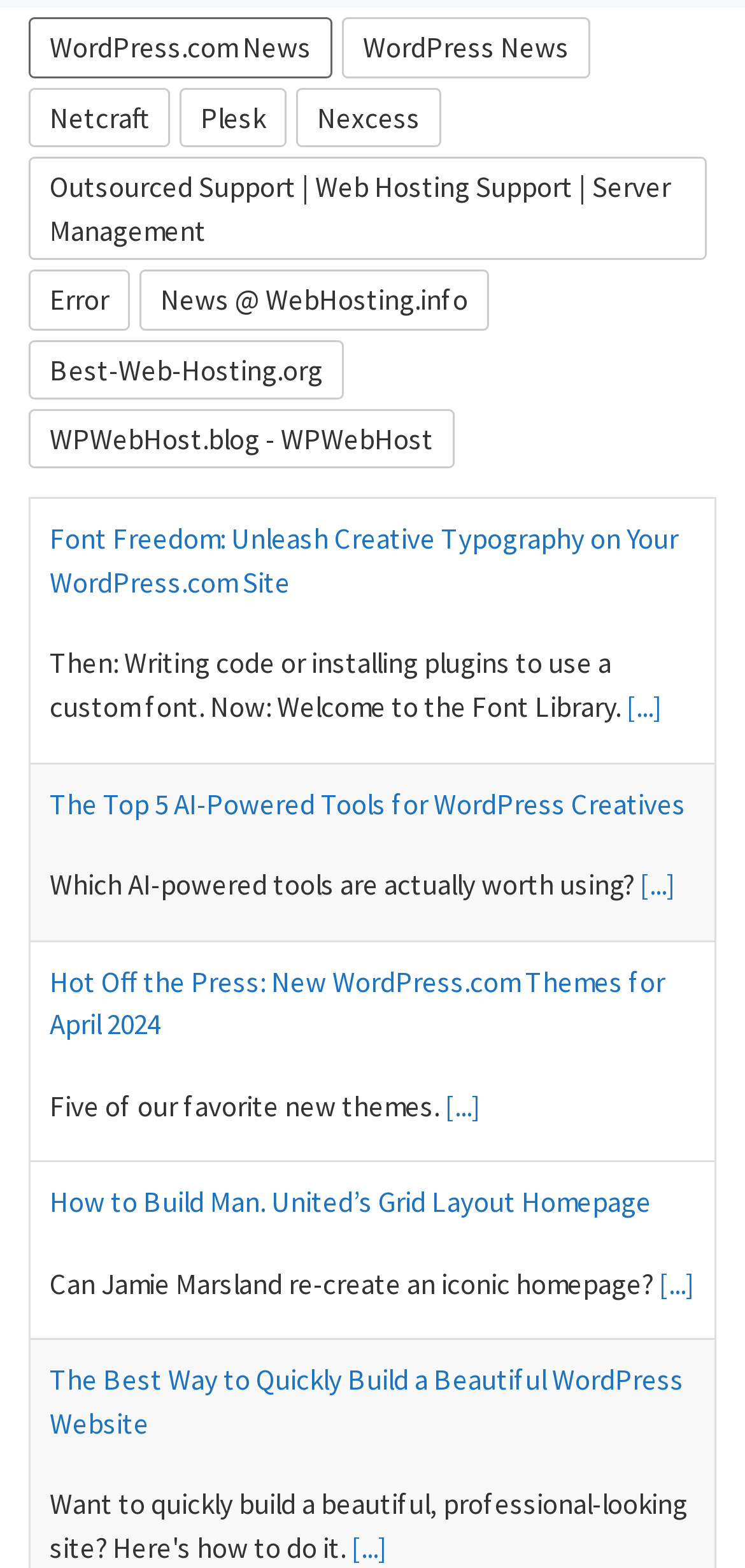What is the name of the font library mentioned on the webpage?
Analyze the image and provide a thorough answer to the question.

The webpage mentions a font library in the context of creative typography on a WordPress.com site. The text description accompanying the link says 'Then: Writing code or installing plugins to use a custom font. Now: Welcome to the Font Library.' This suggests that the name of the font library is simply 'Font Library'.